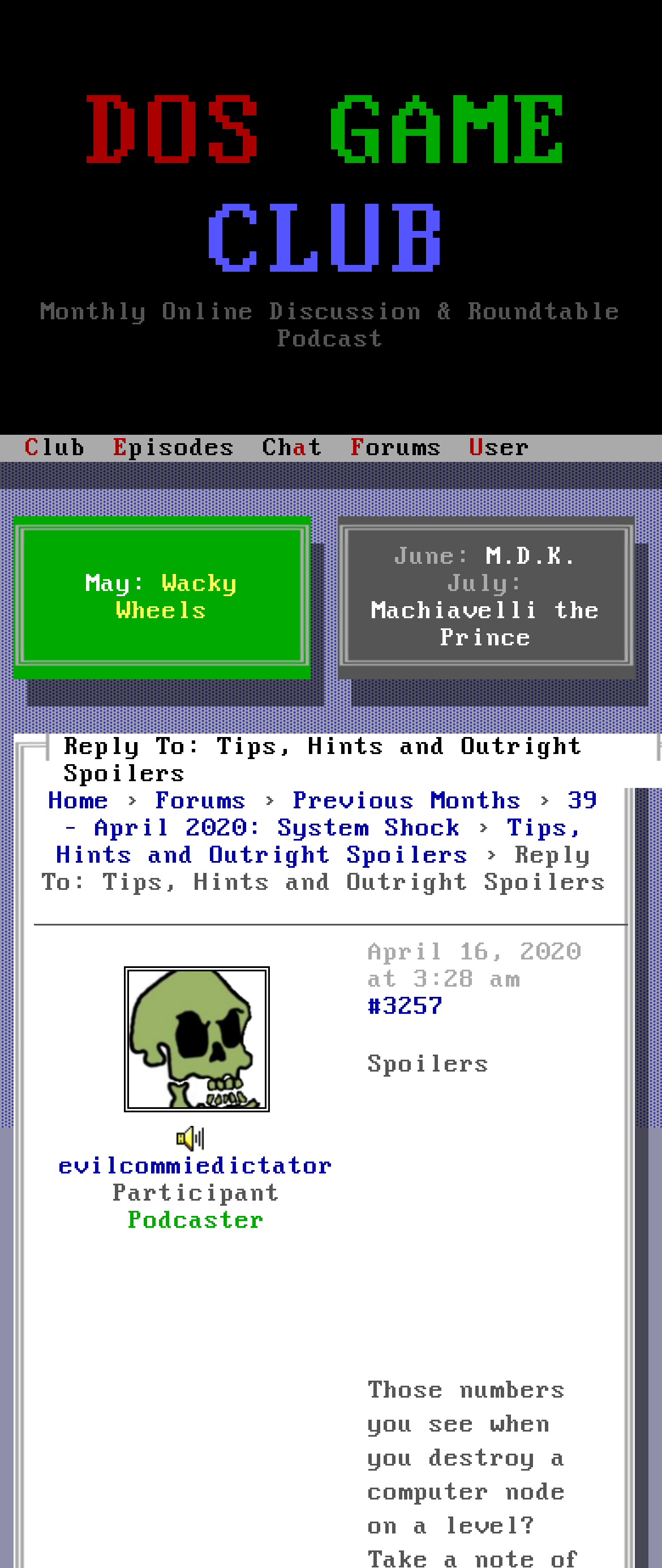Answer briefly with one word or phrase:
How many months are listed?

3